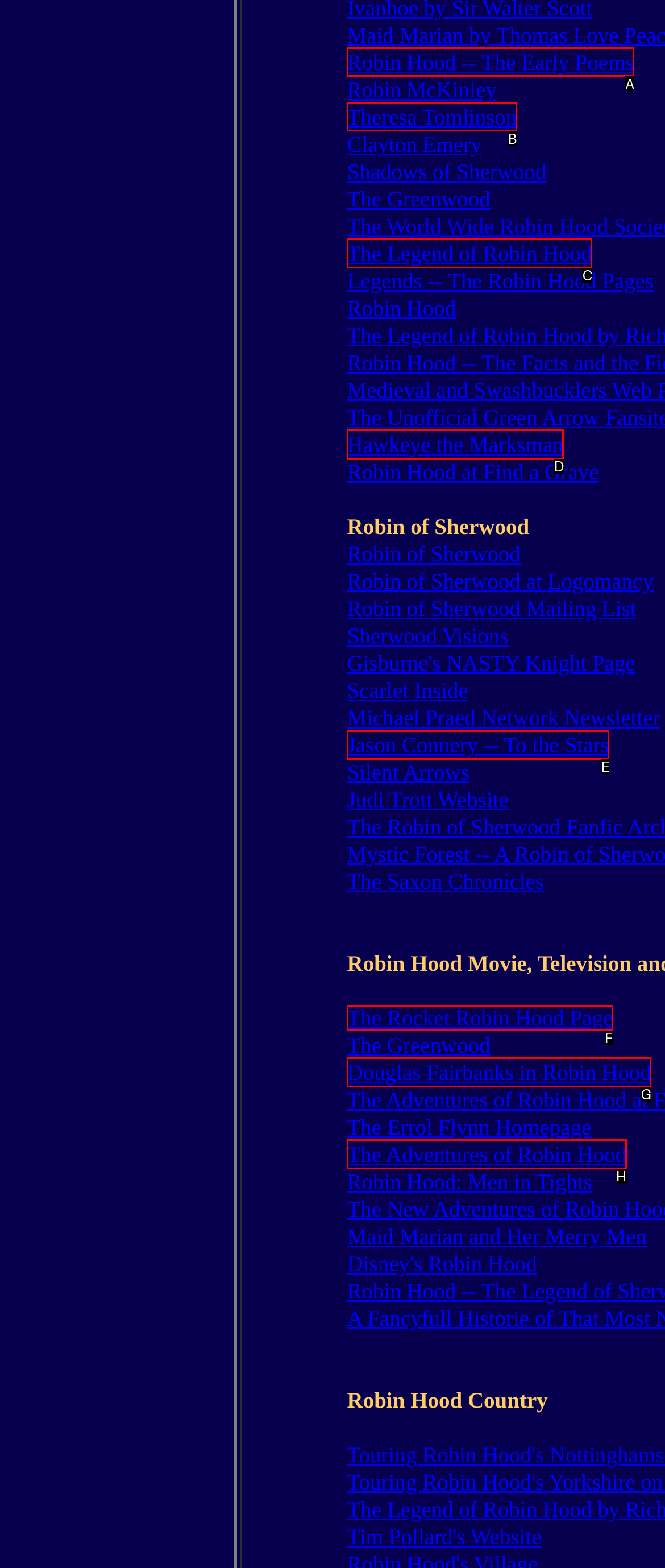Using the given description: Theresa Tomlinson, identify the HTML element that corresponds best. Answer with the letter of the correct option from the available choices.

B